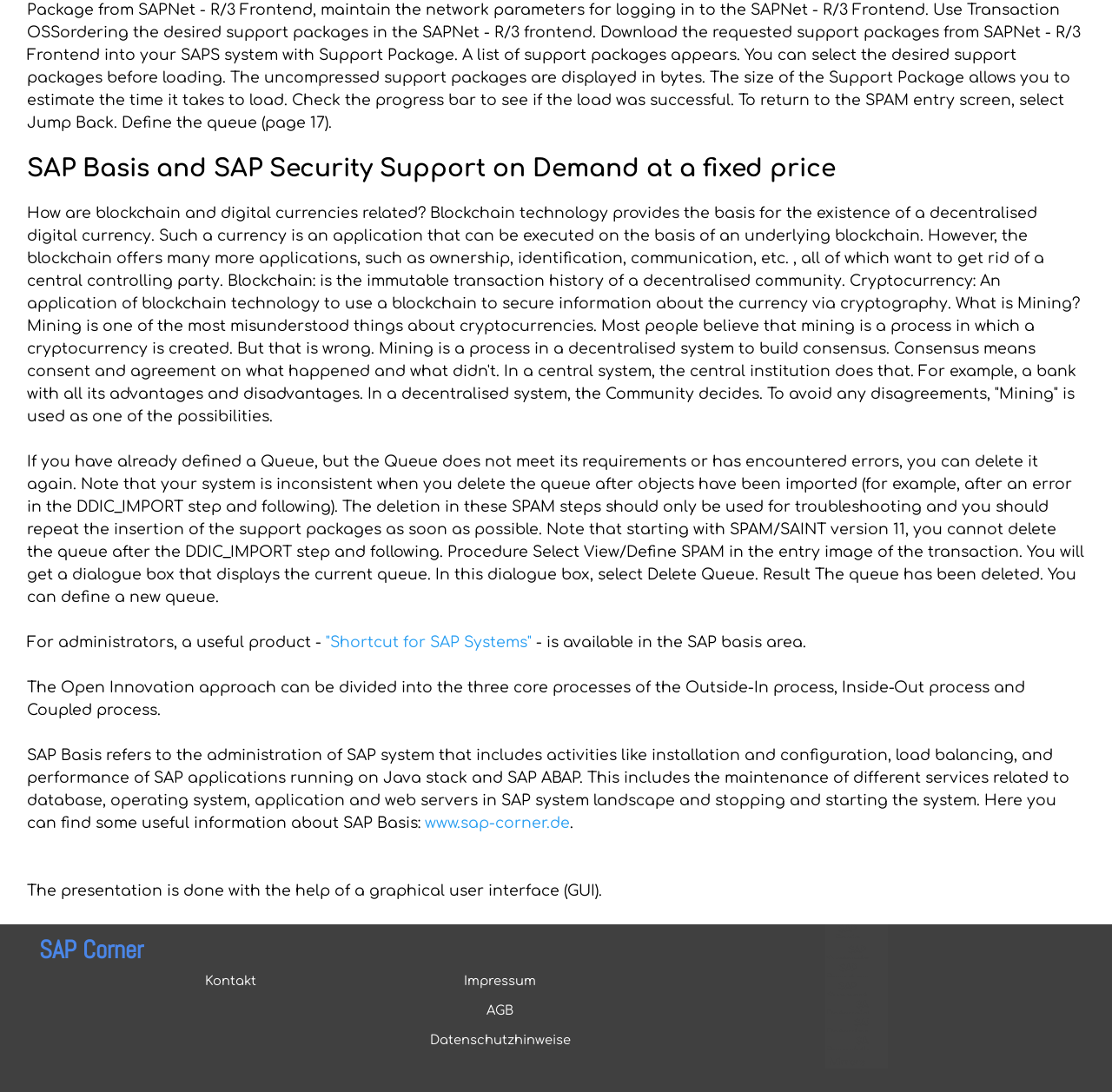Given the element description Impressum, identify the bounding box coordinates for the UI element on the webpage screenshot. The format should be (top-left x, top-left y, bottom-right x, bottom-right y), with values between 0 and 1.

[0.387, 0.886, 0.512, 0.91]